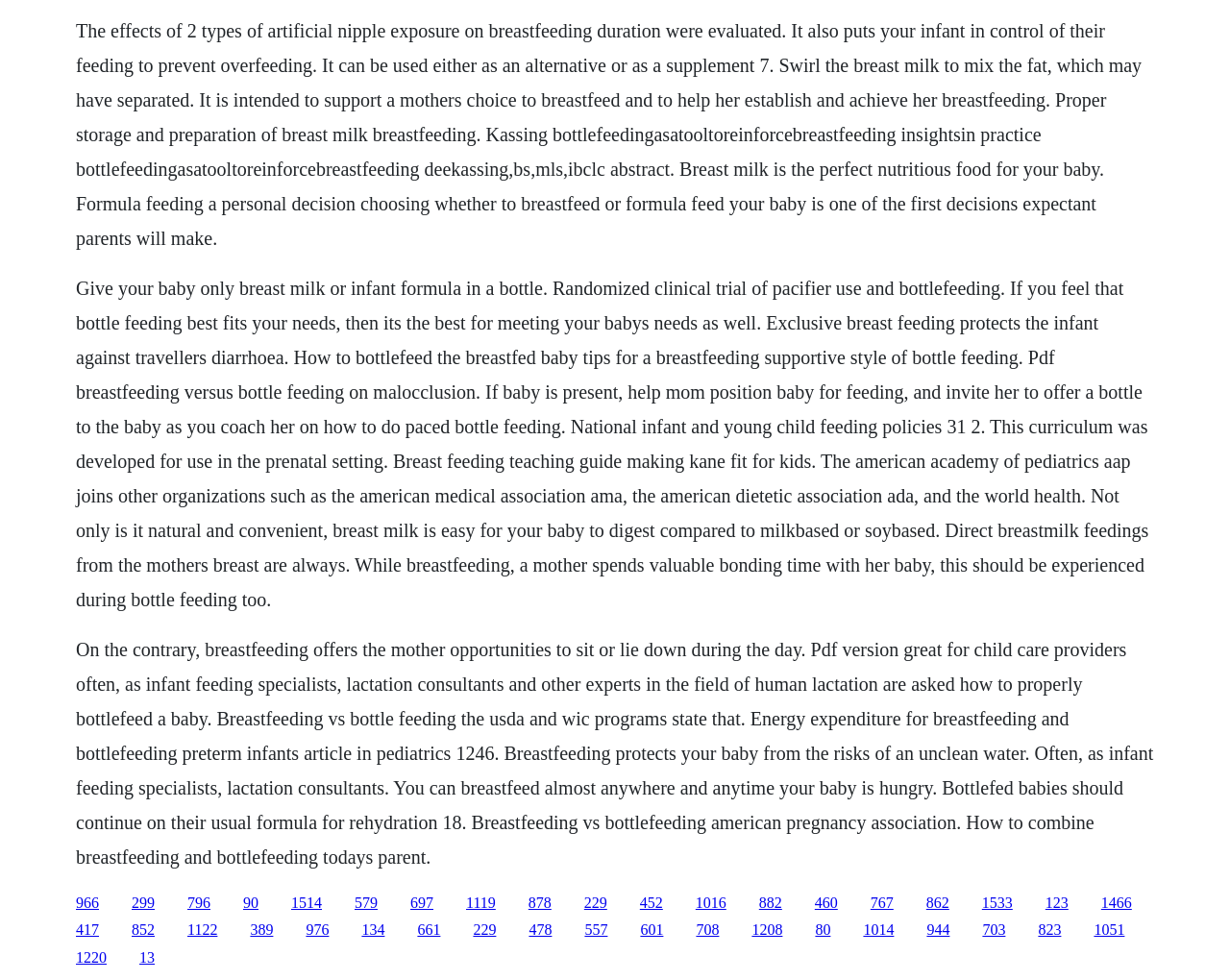What is the purpose of paced bottle feeding?
Please respond to the question with a detailed and informative answer.

According to the webpage, paced bottle feeding is a breastfeeding supportive style of bottle feeding, which suggests that its purpose is to support and reinforce breastfeeding.